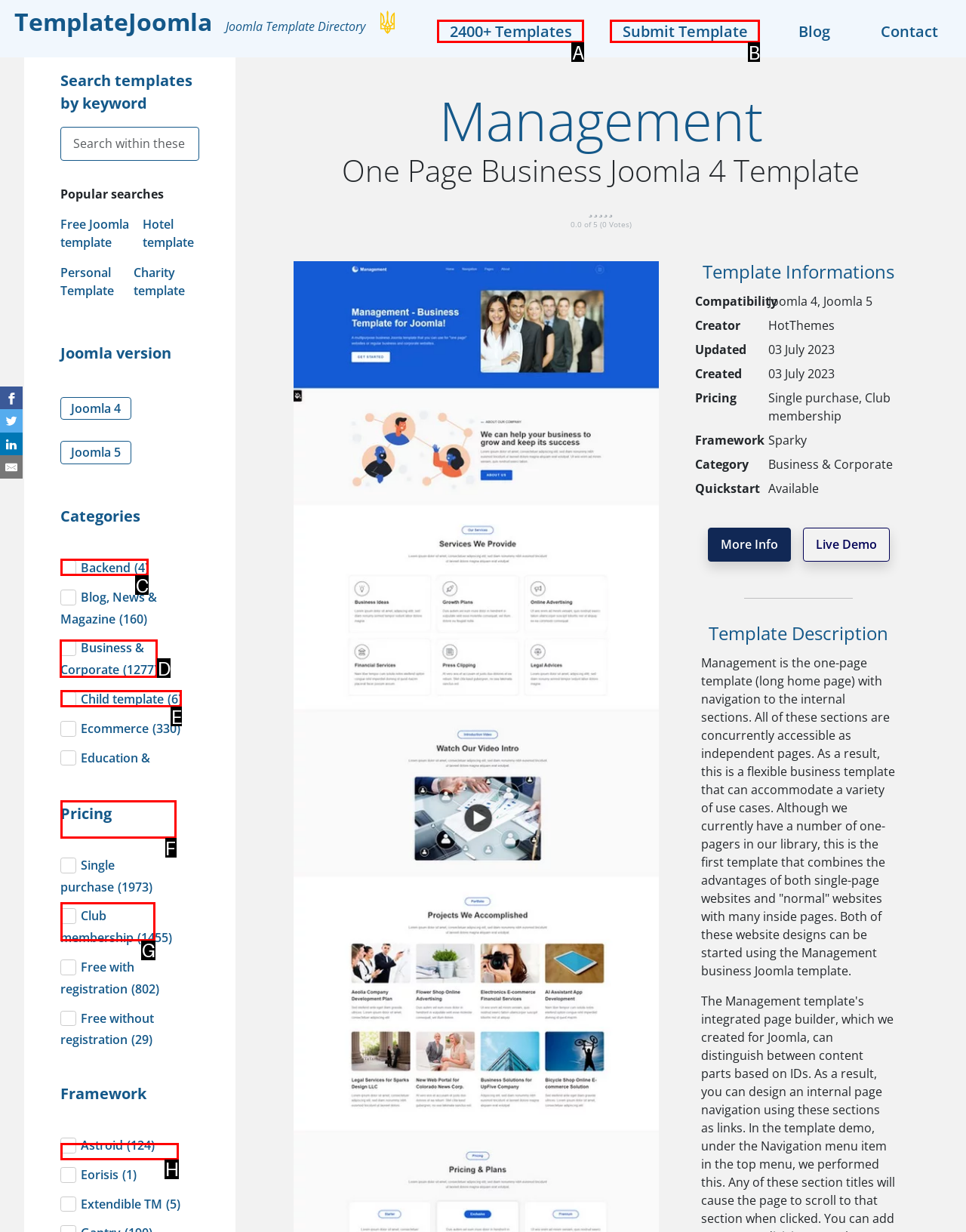Among the marked elements in the screenshot, which letter corresponds to the UI element needed for the task: View Business & Corporate templates?

D